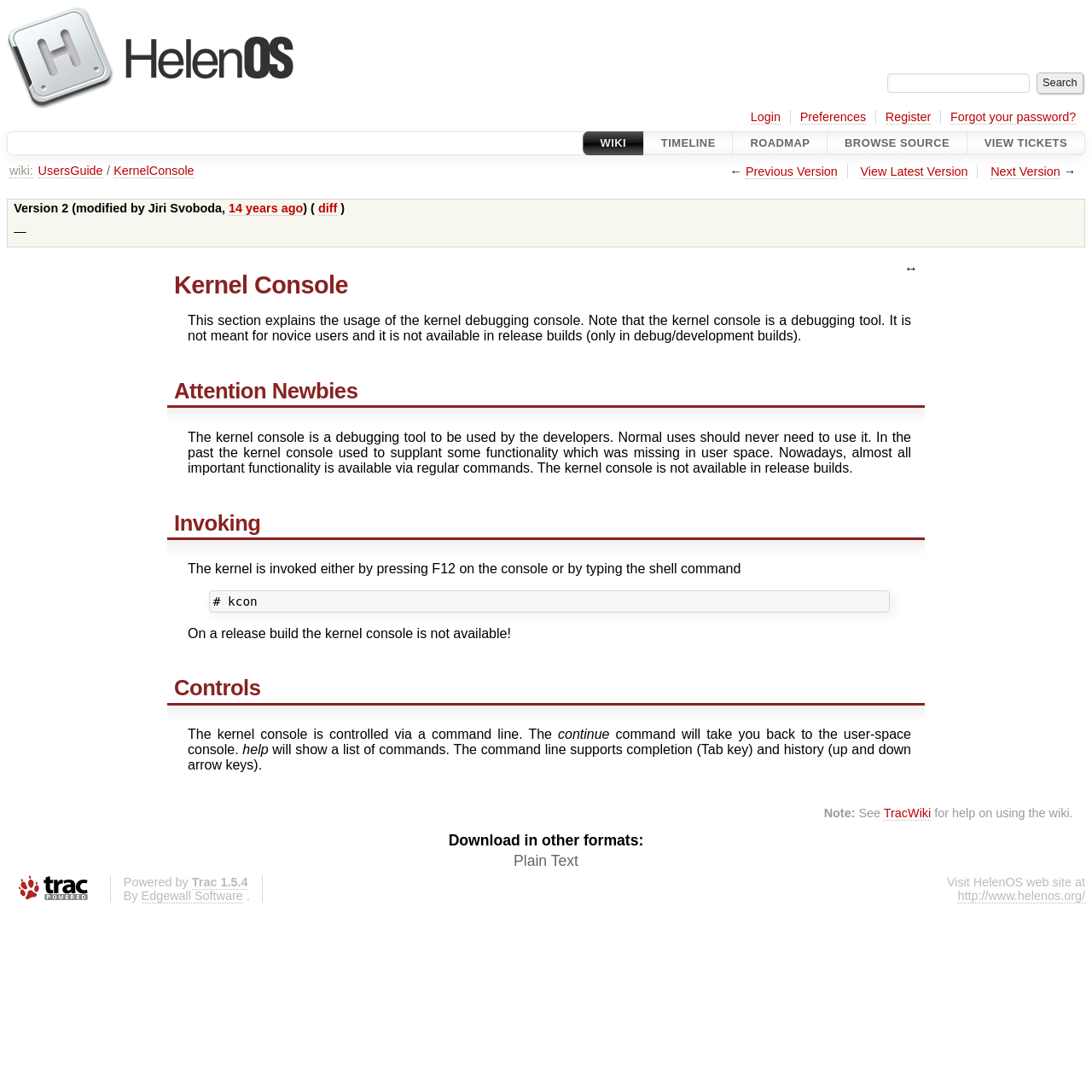Please provide a comprehensive response to the question based on the details in the image: What is the purpose of the 'help' command?

According to the 'Controls' section, the 'help' command will show a list of commands, and the command line also supports completion and history.